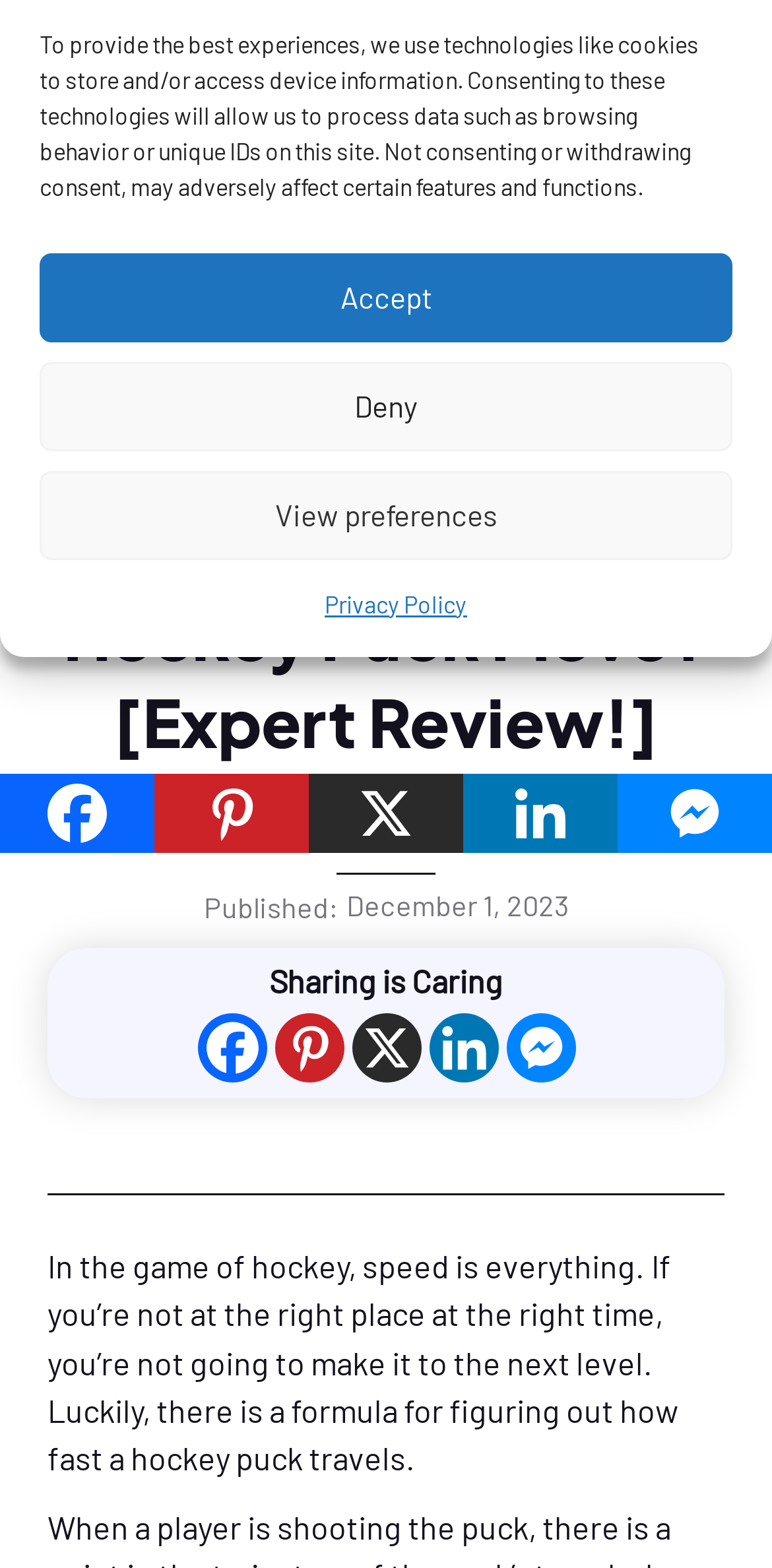Extract the bounding box coordinates for the UI element described by the text: "aria-label="Linkedin" title="Linkedin"". The coordinates should be in the form of [left, top, right, bottom] with values between 0 and 1.

[0.555, 0.646, 0.645, 0.69]